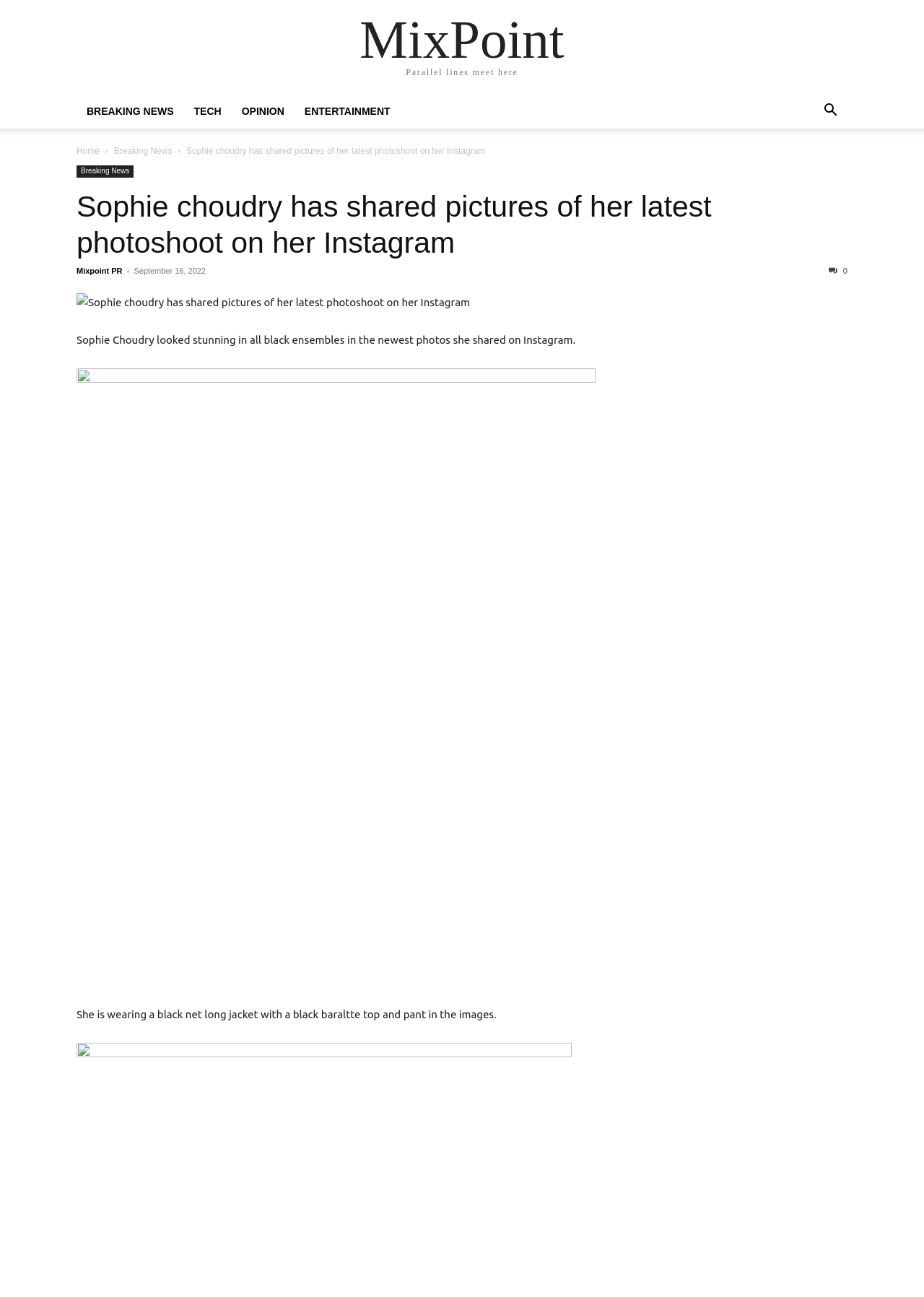Identify and provide the bounding box for the element described by: "Embrace Modern Recruiting with FloCareer".

None